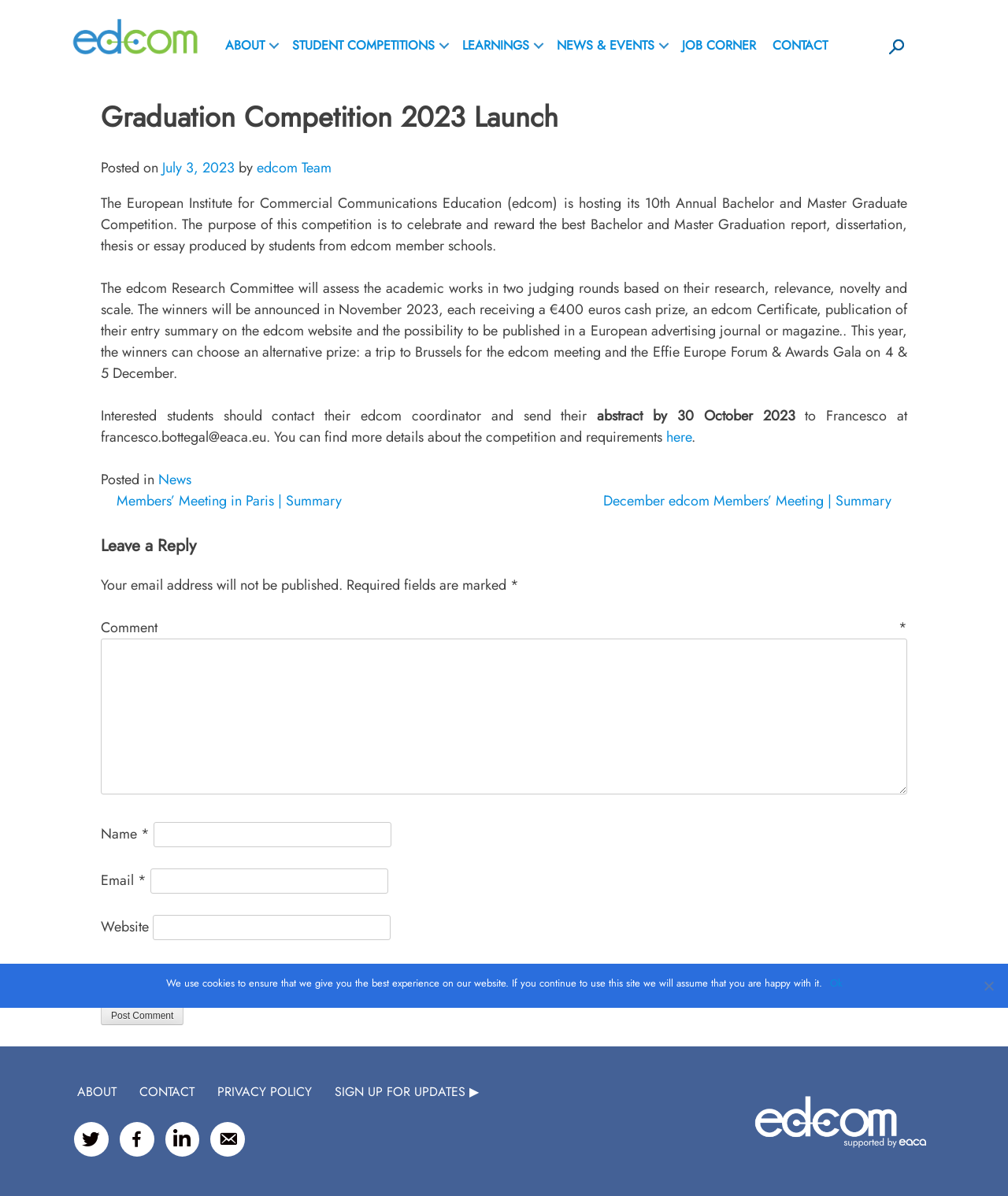Please answer the following question using a single word or phrase: 
How many navigation menus are there?

Two